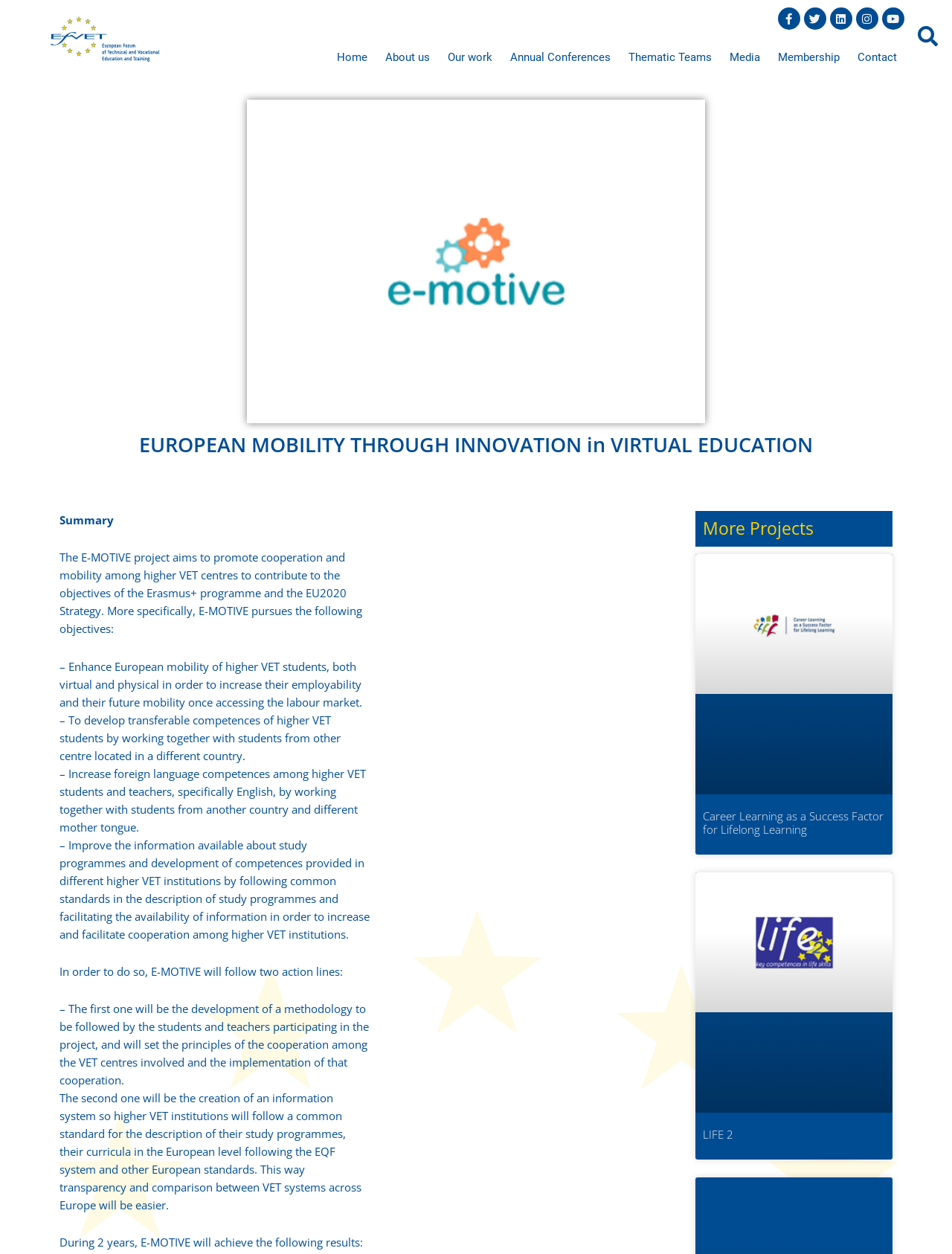Can you determine the bounding box coordinates of the area that needs to be clicked to fulfill the following instruction: "Follow the Twitter link"?

[0.845, 0.006, 0.868, 0.024]